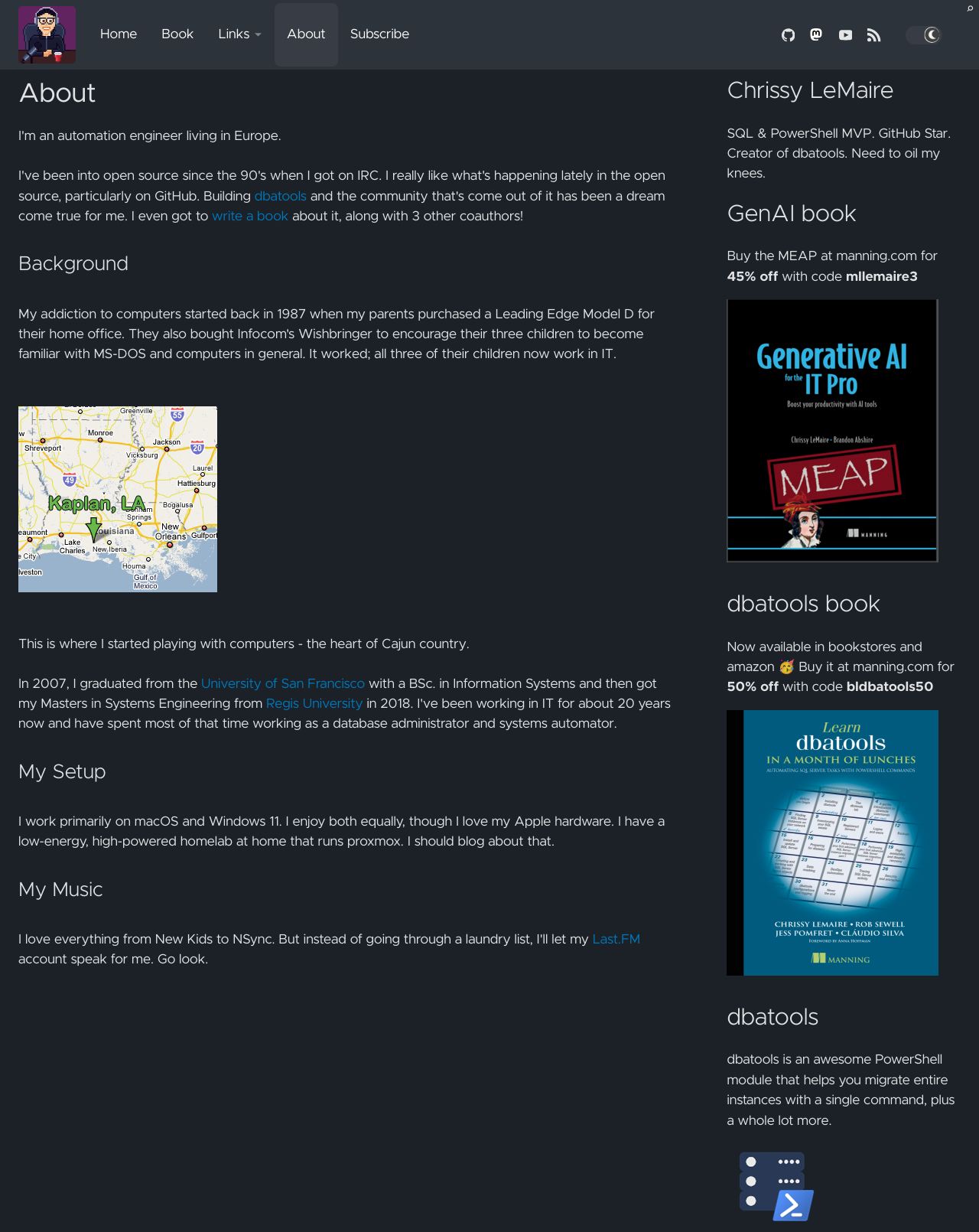What is the author's GitHub profile?
Examine the image closely and answer the question with as much detail as possible.

The webpage provides a link to the author's GitHub profile, which is labeled as 'GitHub Profile'.